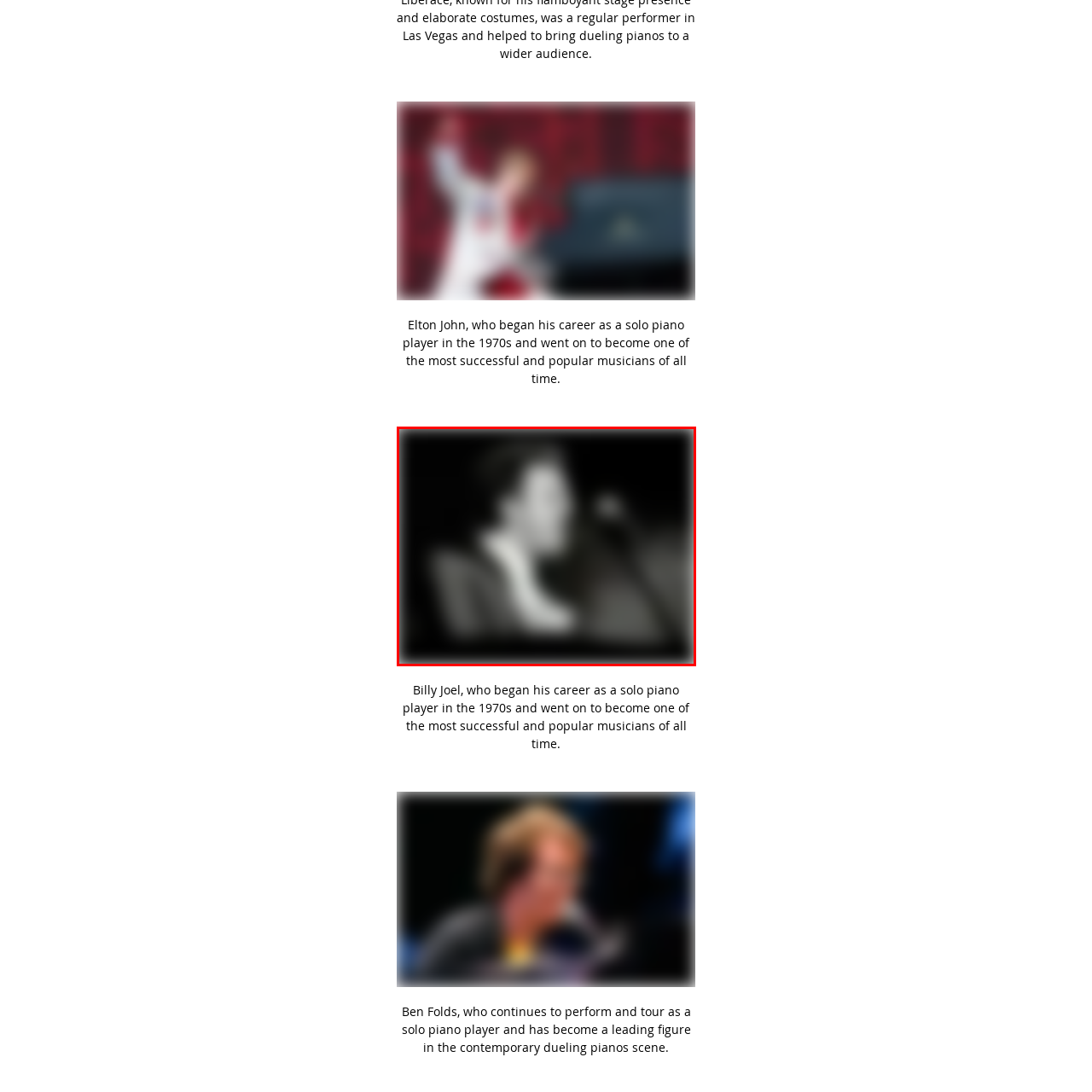Draft a detailed caption for the image located inside the red outline.

The image features a musician, likely captured in a moment of performance or reflection. This person is associated with the description of a "piano player from the 1970s to present," highlighting a significant career in music that began several decades ago. The setting suggests a live performance, indicated by the presence of a microphone, and the musician appears to be engaged with the audience or in deep thought, which underscores the emotional connection often felt during live music events. This image is representative of artists like Billy Joel, who has been a prominent figure in the music scene, known for his skillful piano playing and impactful songs throughout his ongoing career.